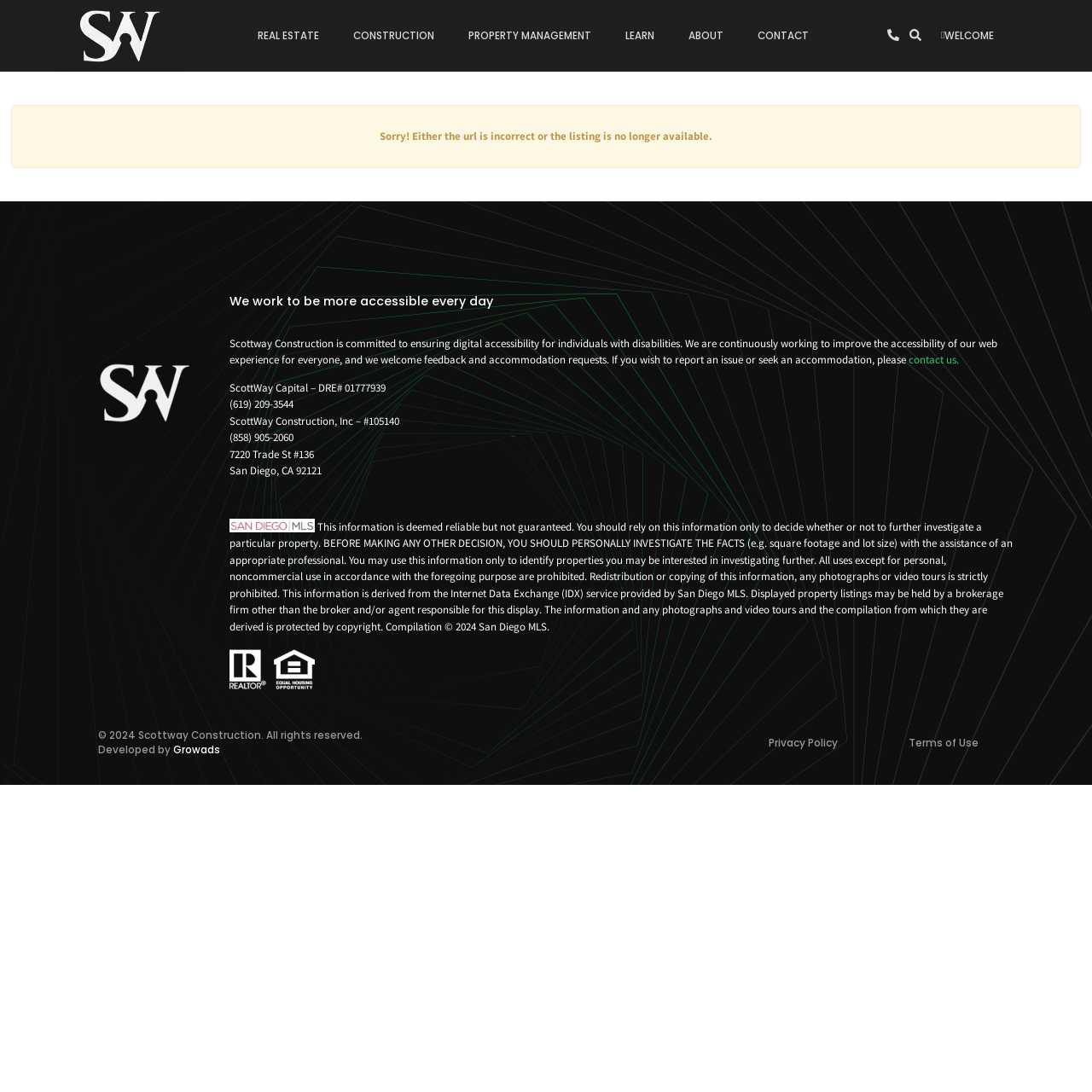Respond with a single word or phrase to the following question:
What is the purpose of the webpage?

To provide property listings